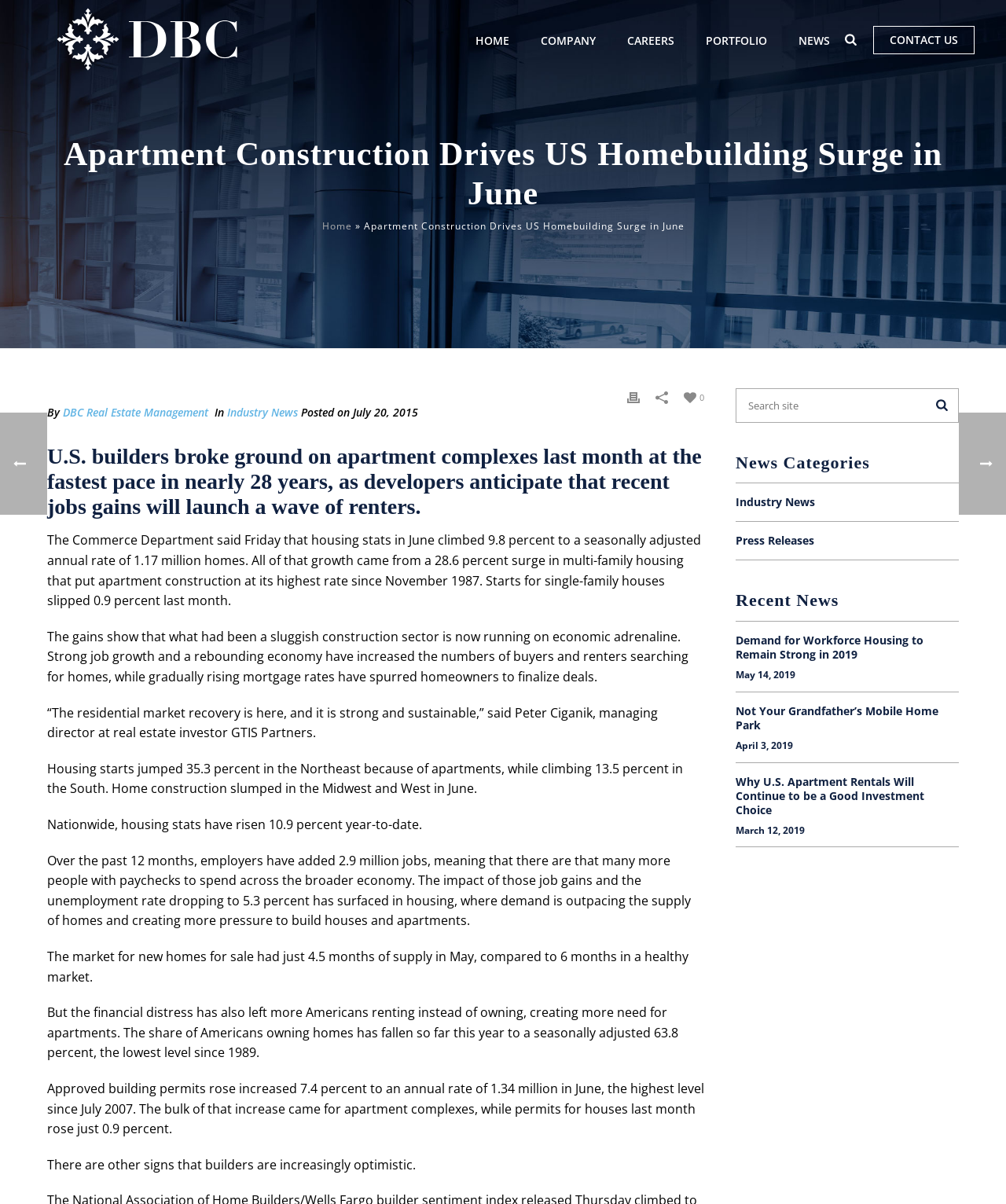Construct a thorough caption encompassing all aspects of the webpage.

The webpage is about a news article discussing the surge in US homebuilding, particularly in apartment construction, in June. At the top of the page, there is a navigation menu with links to "HOME", "COMPANY", "CAREERS", "PORTFOLIO", "NEWS", and "CONTACT US". Below the navigation menu, there is a logo image and a heading that reads "Apartment Construction Drives US Homebuilding Surge in June".

The main content of the article is divided into several paragraphs, with a heading that summarizes the article's topic. The text discusses the increase in housing stats in June, with a focus on apartment construction, and quotes an expert from a real estate investment firm. The article also provides statistics on housing starts, job growth, and the demand for apartments.

On the right side of the page, there is a sidebar with a search box, a list of news categories, and recent news articles with links and dates. There are also several images scattered throughout the page, including a logo image, a graph or chart image, and social media icons.

At the bottom of the page, there is a complementary section with a textbox and a button, possibly for subscribing to a newsletter or searching the site. Overall, the webpage is well-organized and easy to navigate, with a clear focus on presenting news and information about the US homebuilding industry.